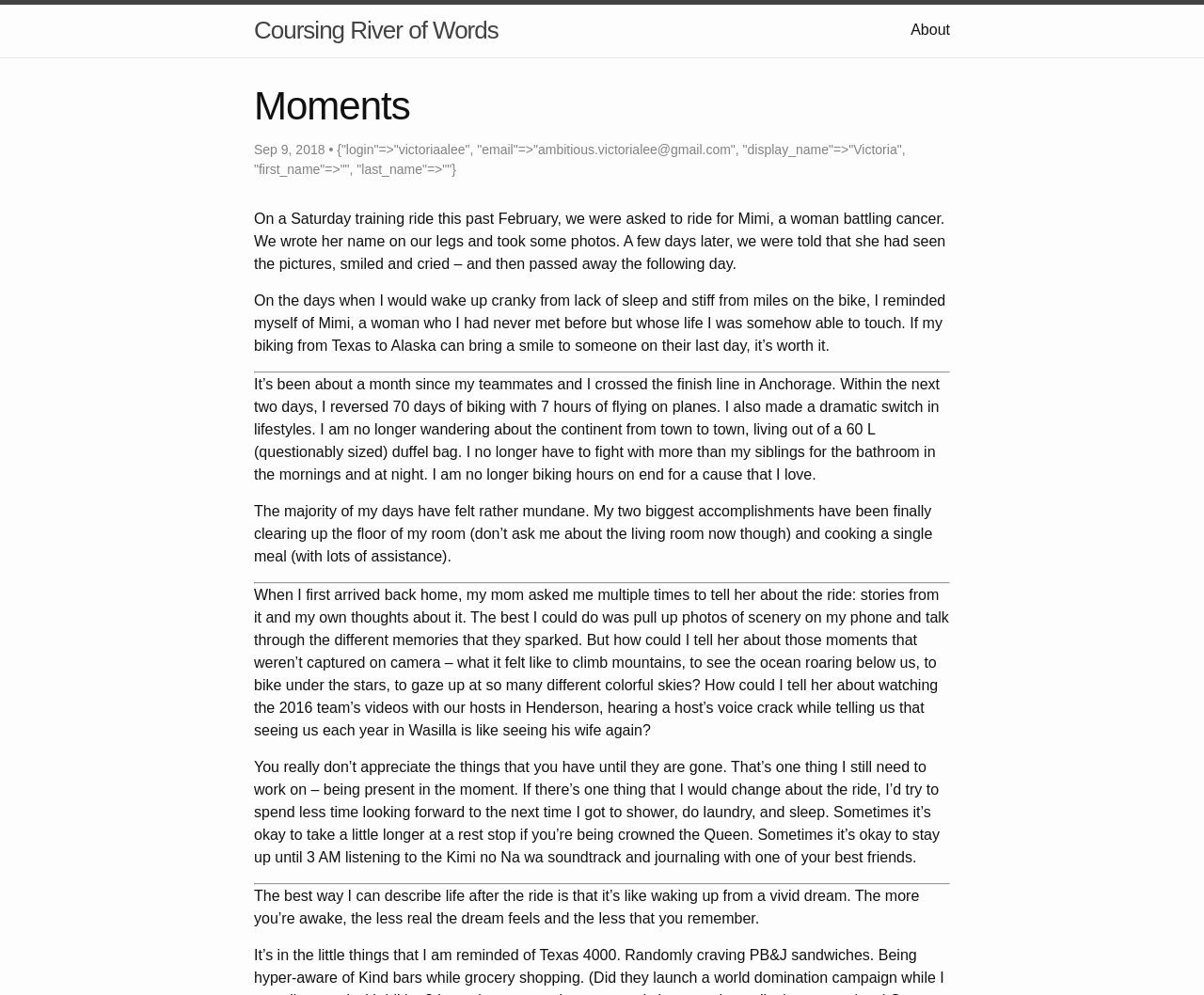Determine the bounding box for the HTML element described here: "Why Do Ghosts Wear Clothes?". The coordinates should be given as [left, top, right, bottom] with each number being a float between 0 and 1.

None